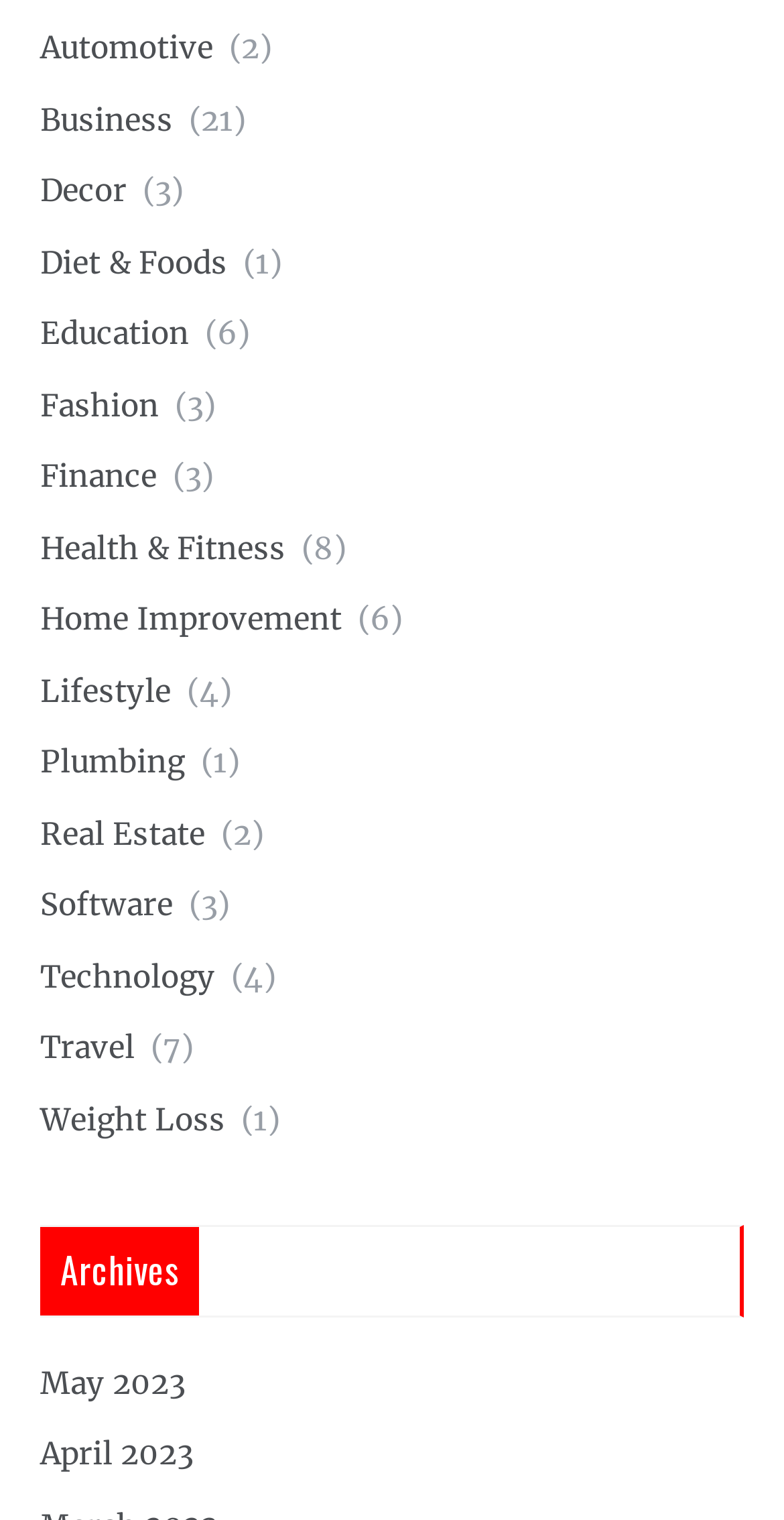Determine the coordinates of the bounding box for the clickable area needed to execute this instruction: "Browse Travel".

[0.051, 0.676, 0.172, 0.702]